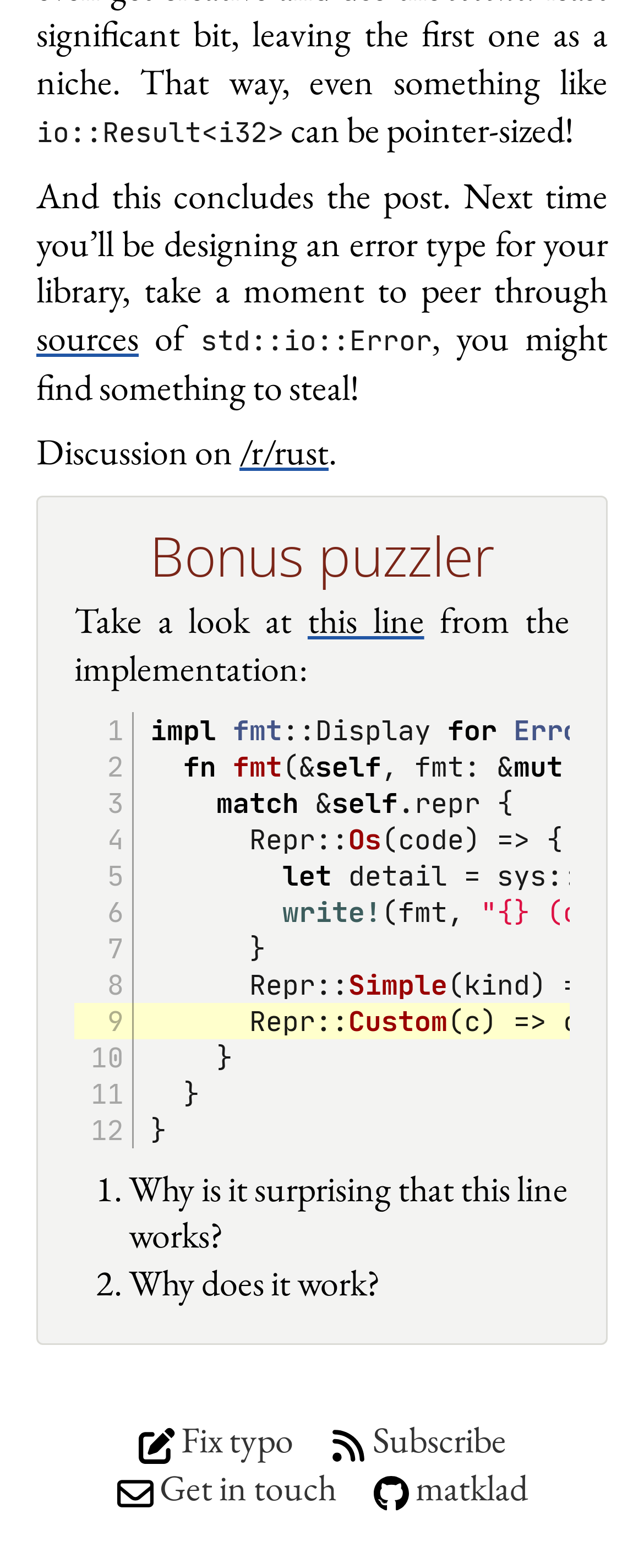Reply to the question with a single word or phrase:
What is the topic of the post?

Error type design